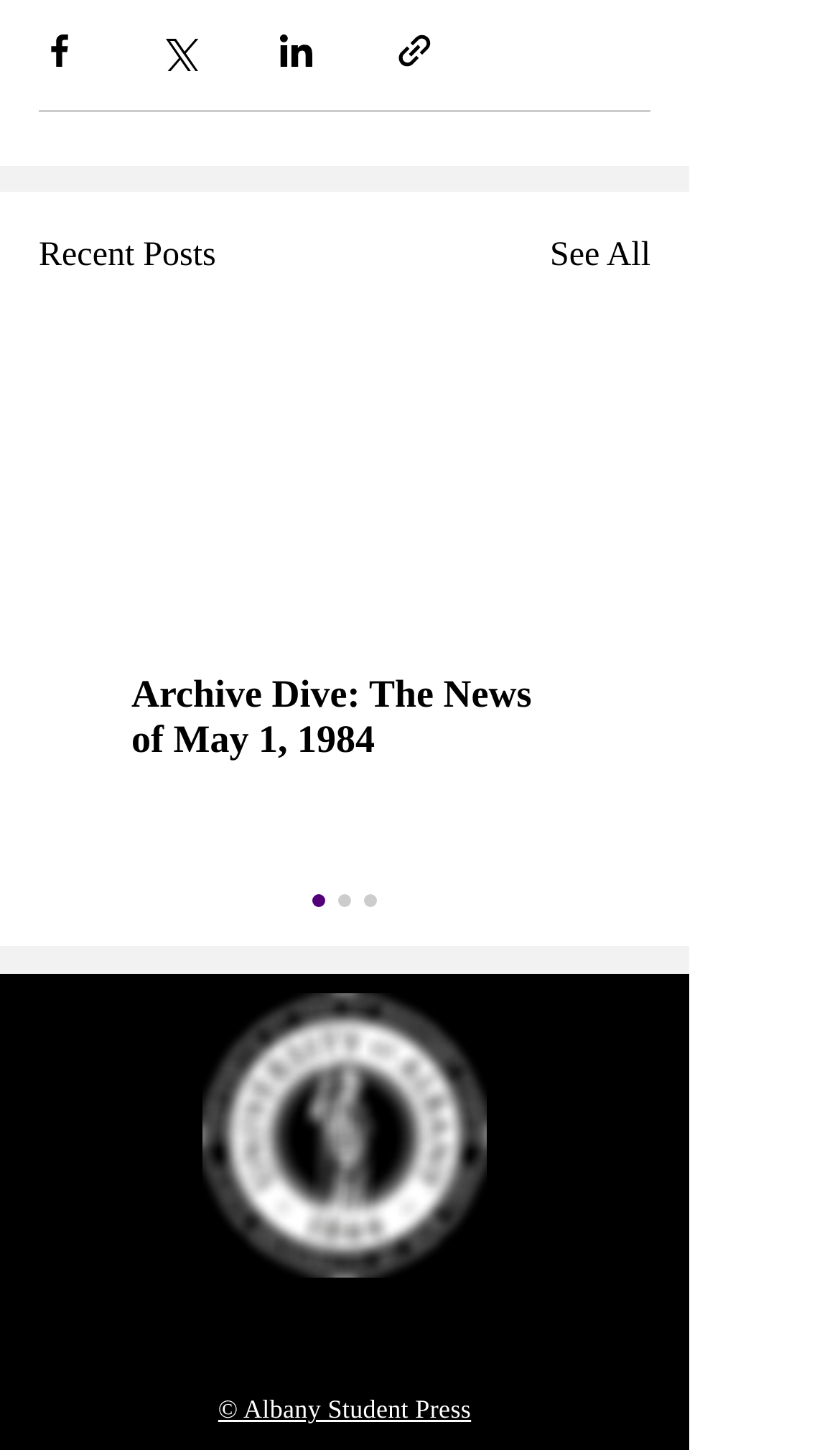Please determine the bounding box coordinates of the section I need to click to accomplish this instruction: "Call us".

None